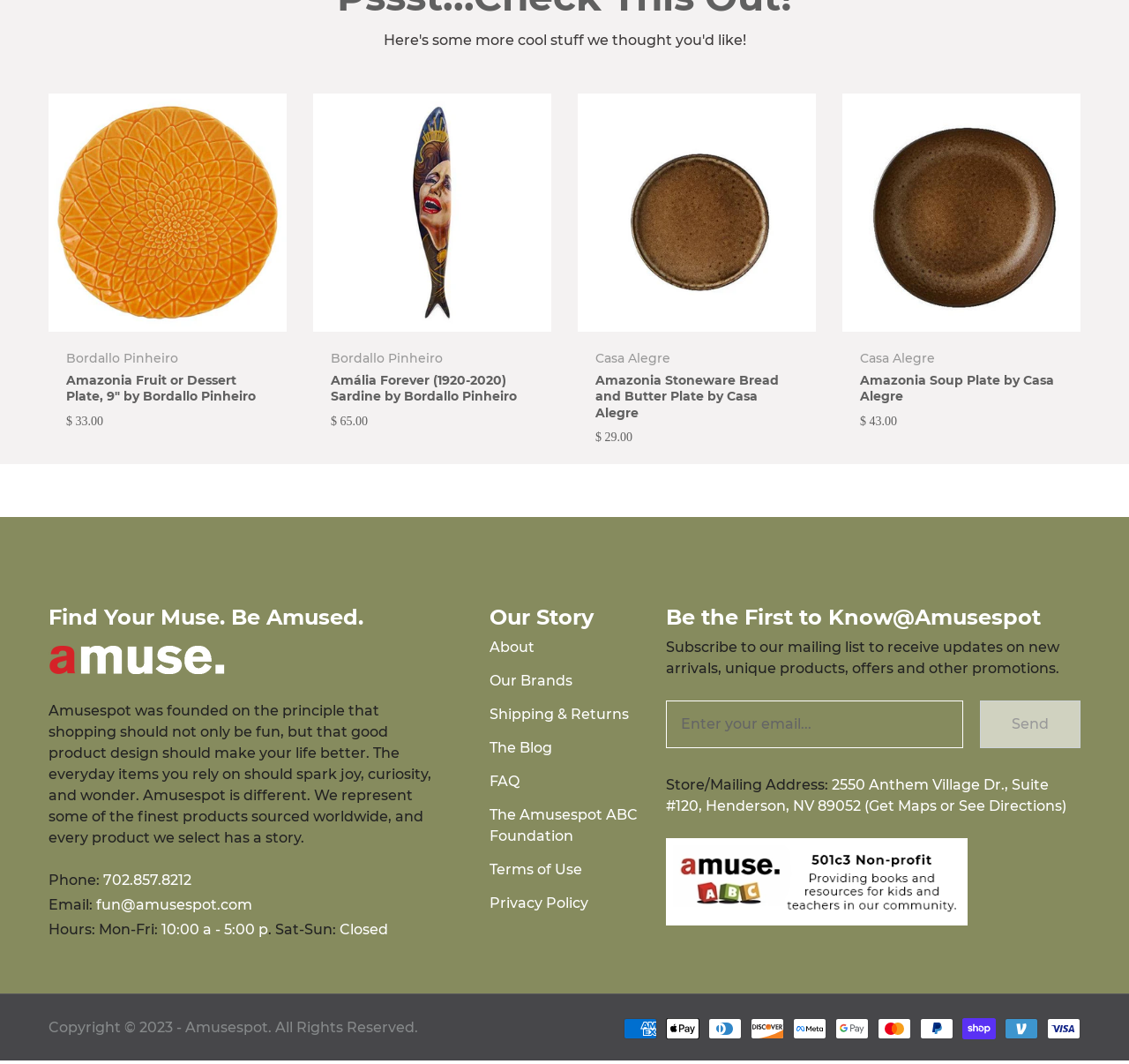Determine the bounding box coordinates of the clickable region to execute the instruction: "Click the 'Amazonia Fruit or Dessert Plate, 9" by Bordallo Pinheiro' link". The coordinates should be four float numbers between 0 and 1, denoted as [left, top, right, bottom].

[0.059, 0.35, 0.238, 0.384]